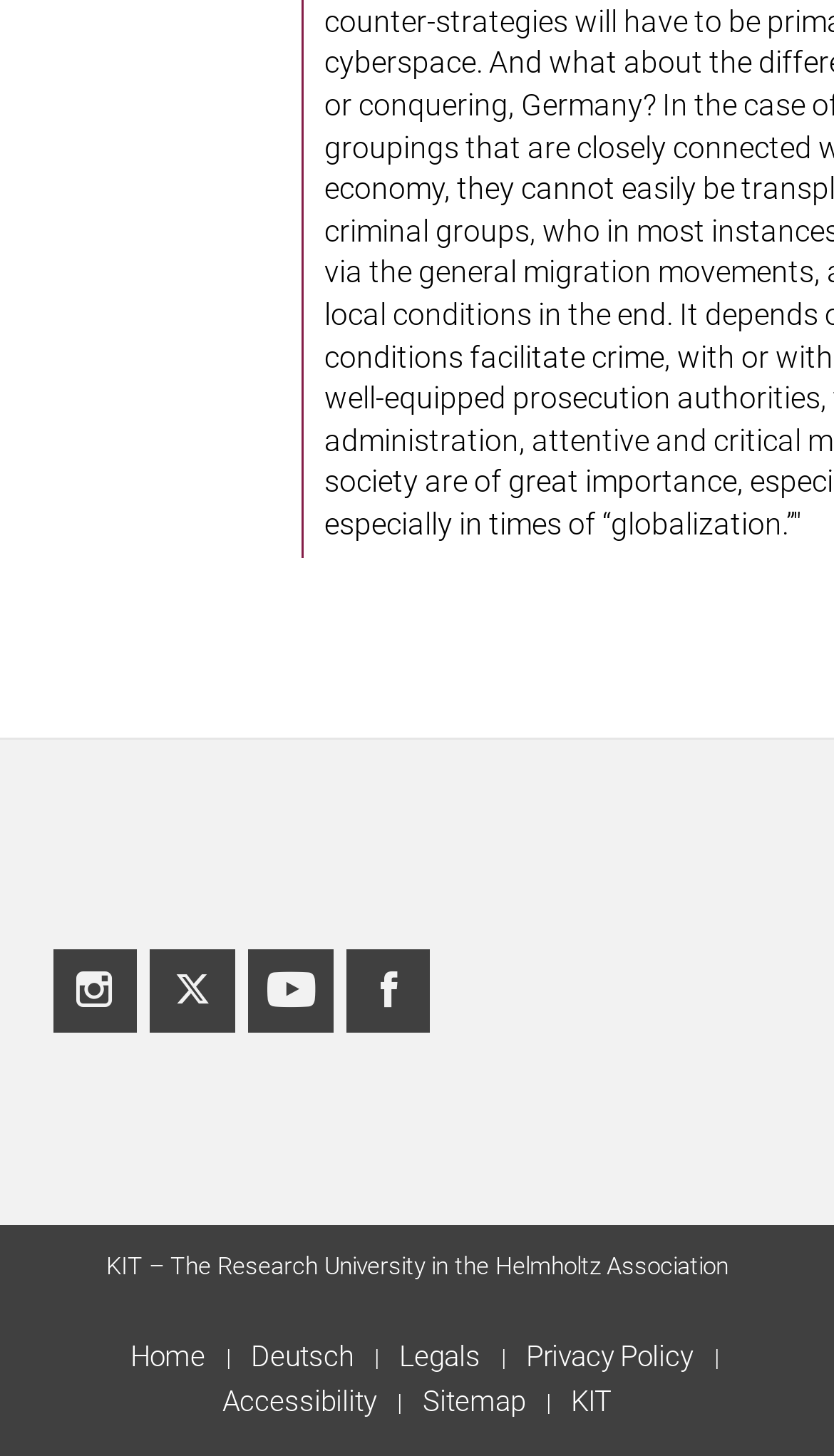Can you find the bounding box coordinates for the element that needs to be clicked to execute this instruction: "Visit Website Vibe"? The coordinates should be given as four float numbers between 0 and 1, i.e., [left, top, right, bottom].

None